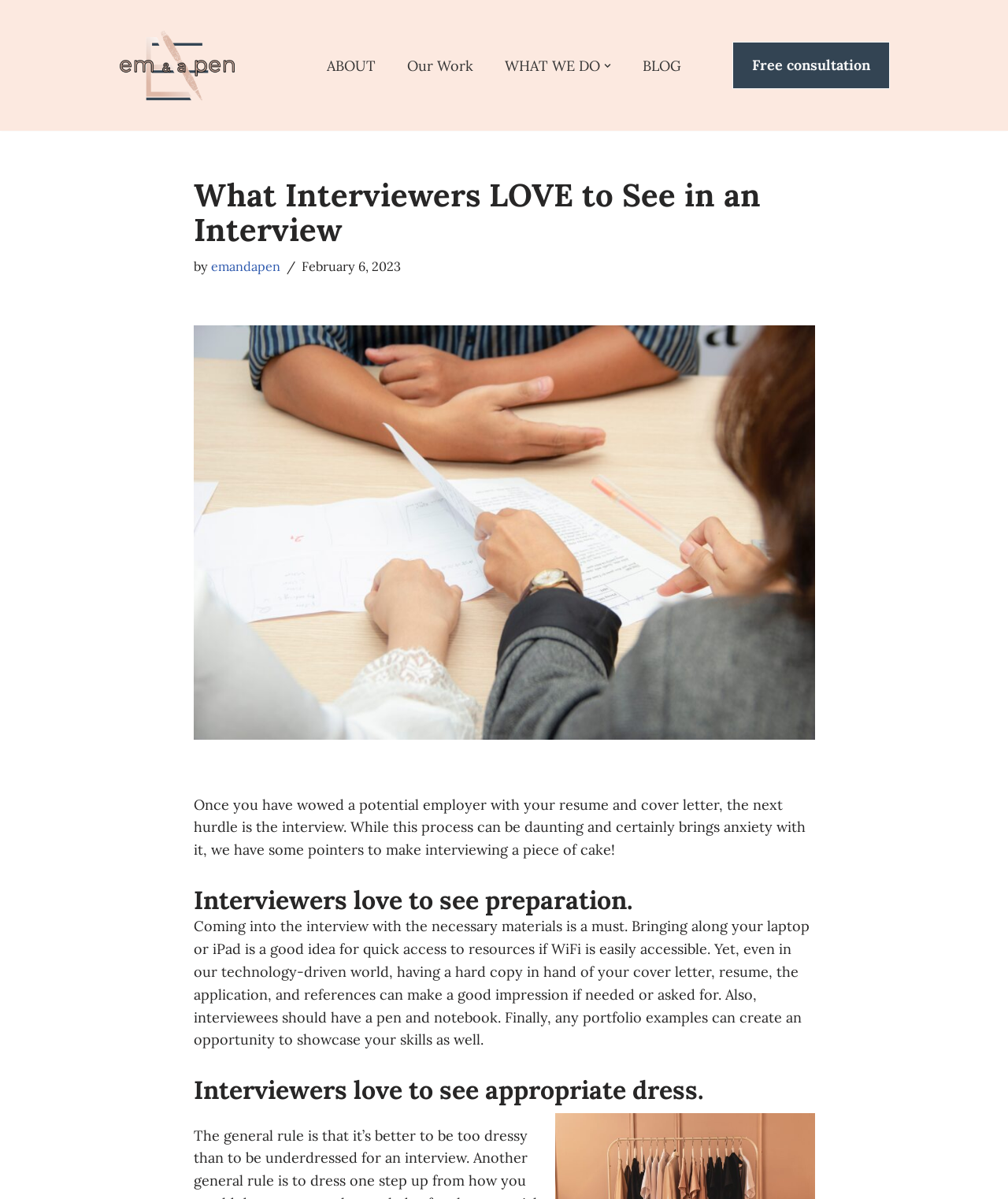Please provide a brief answer to the following inquiry using a single word or phrase:
What is the date of the article?

February 6, 2023